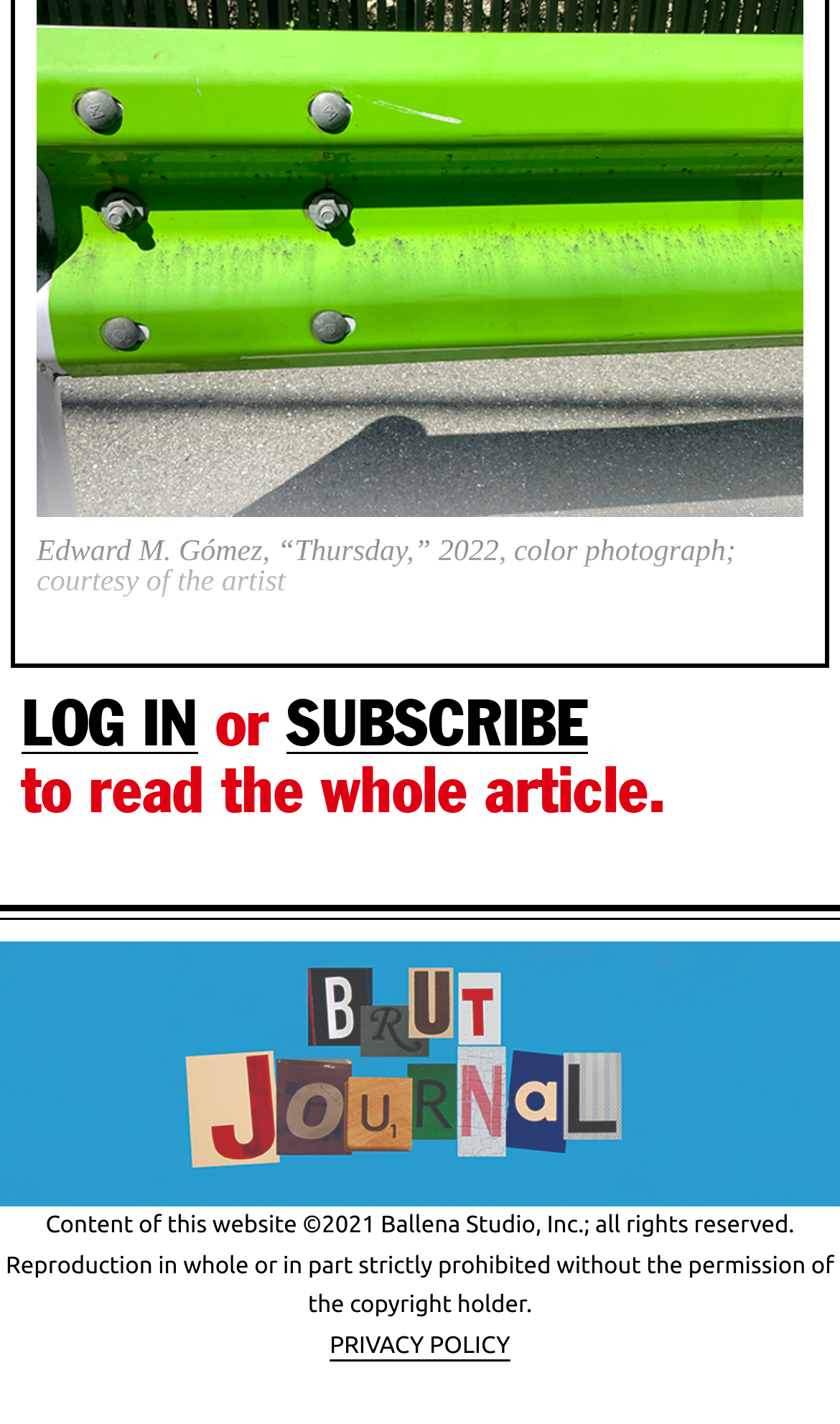Observe the image and answer the following question in detail: What is the purpose of the link 'PRIVACY POLICY'?

The link 'PRIVACY POLICY' is likely to lead to a page that describes the website's privacy policy. This can be inferred from the text of the link, which suggests that it is related to privacy policy.